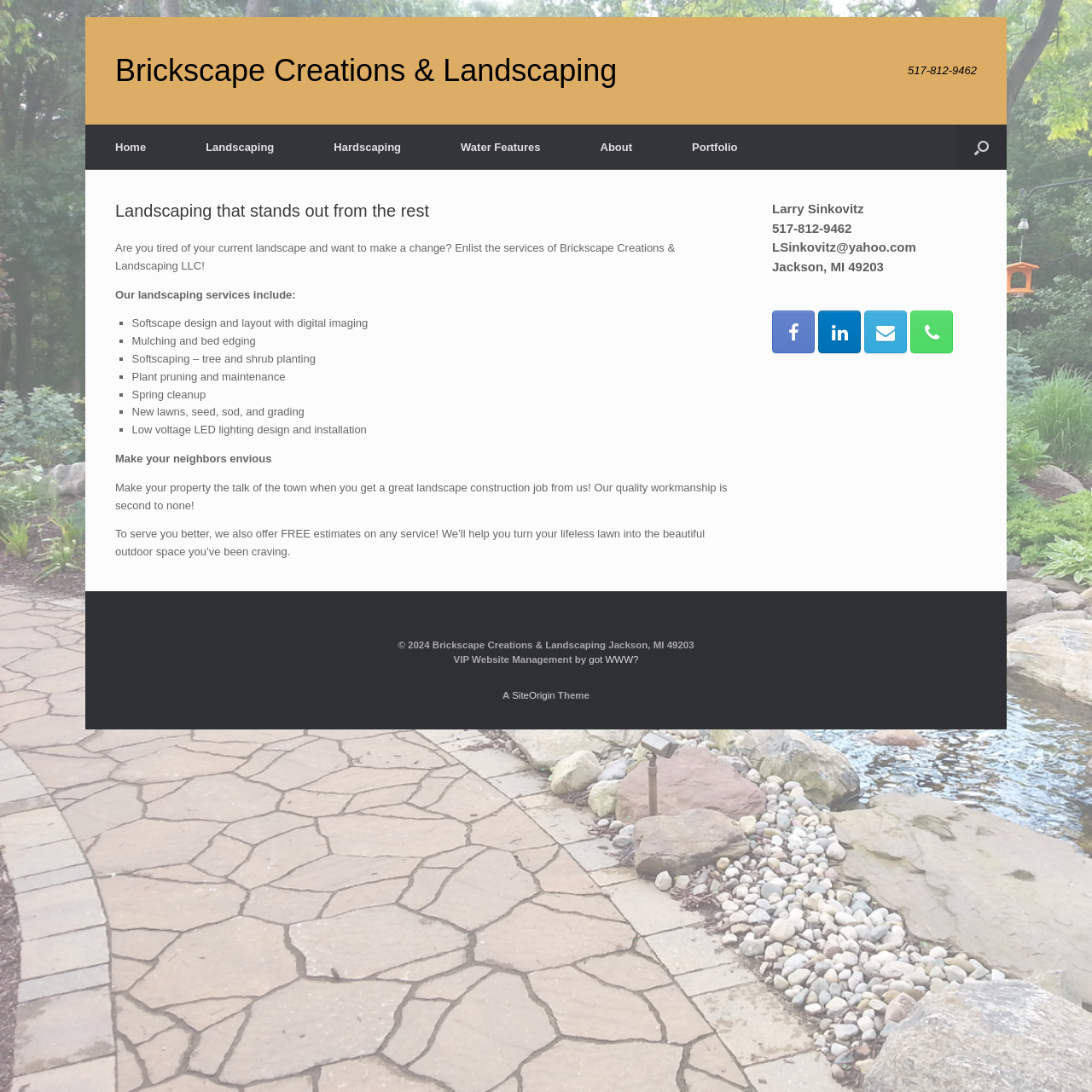Determine the bounding box coordinates for the clickable element to execute this instruction: "Click the 'Home' link". Provide the coordinates as four float numbers between 0 and 1, i.e., [left, top, right, bottom].

[0.078, 0.114, 0.161, 0.155]